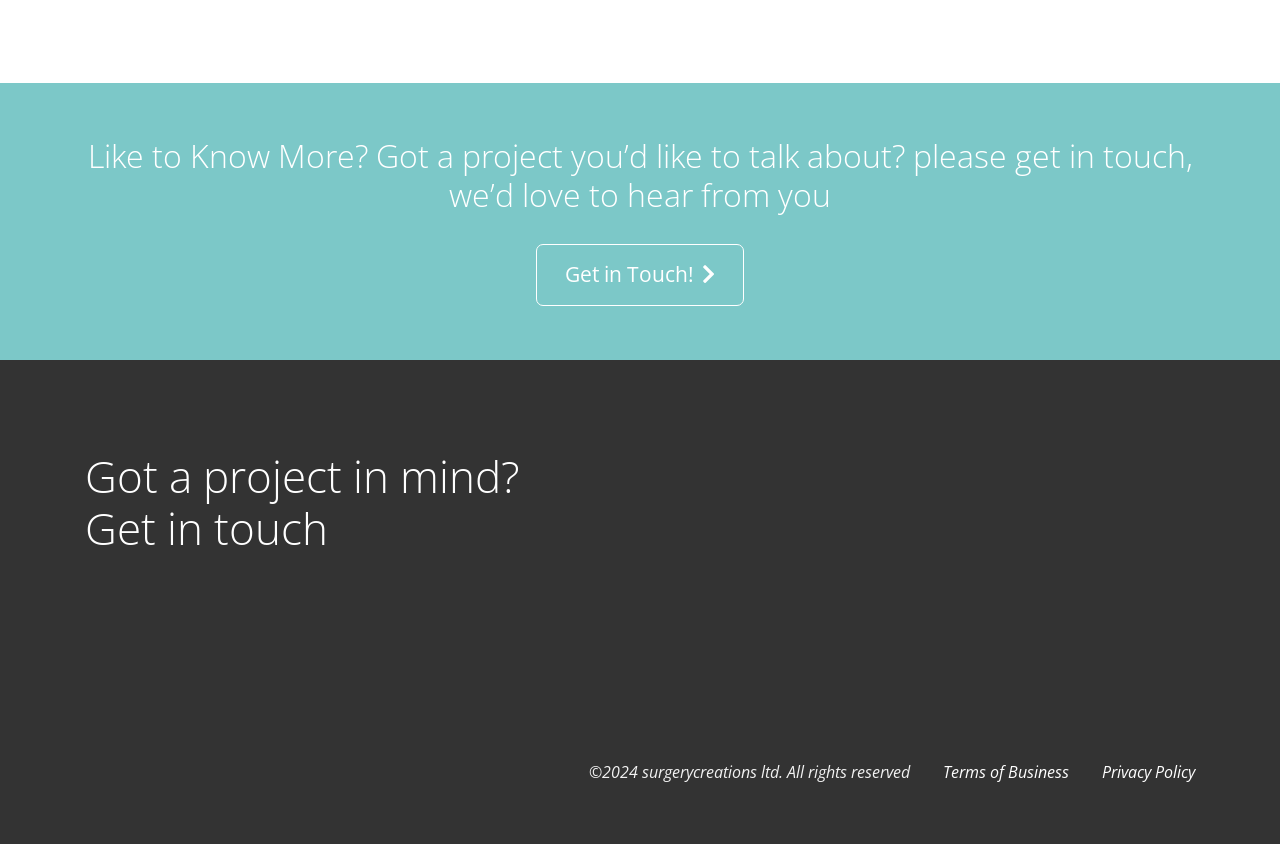How can someone contact the company? Look at the image and give a one-word or short phrase answer.

Get in Touch!